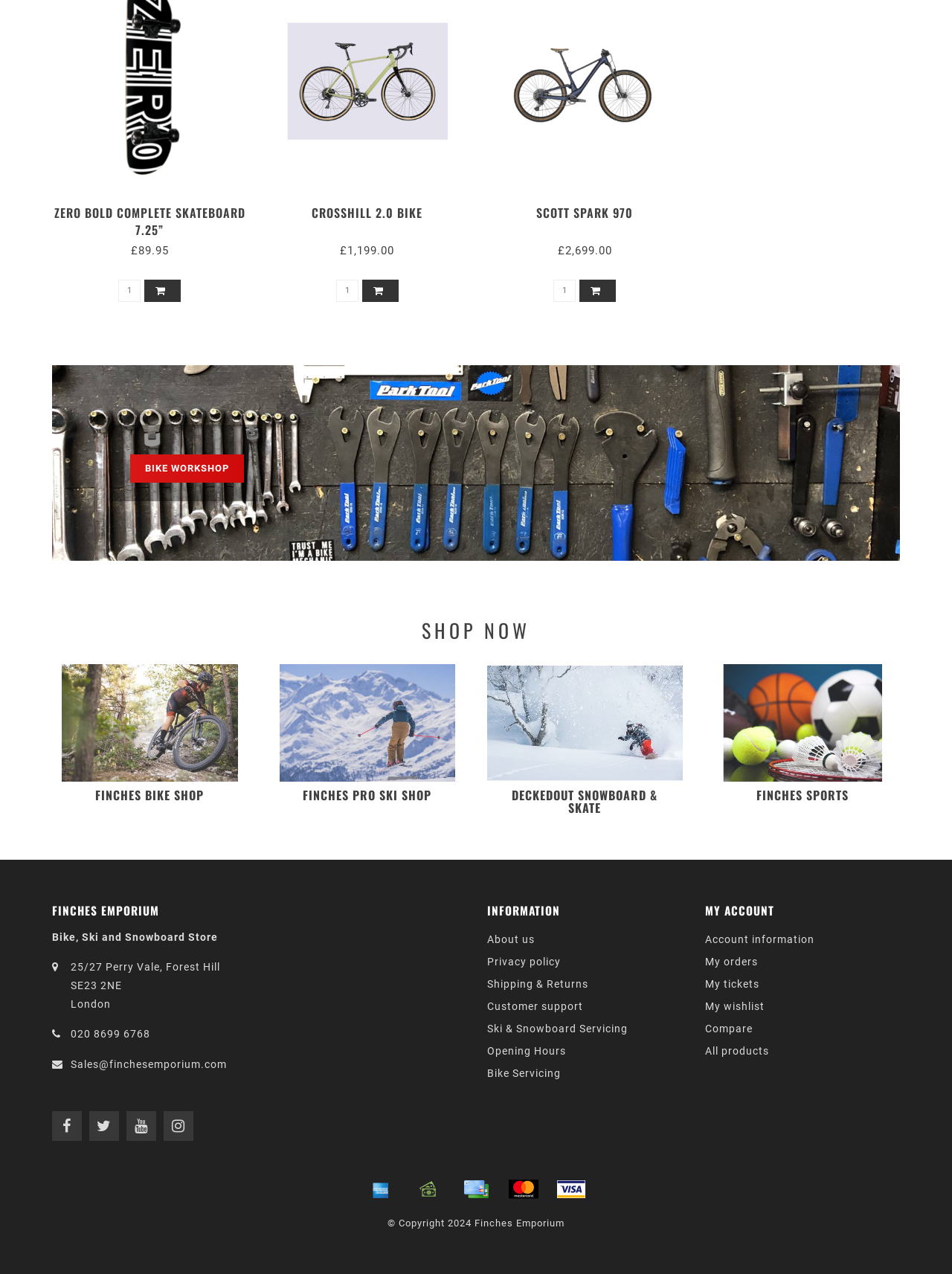What is the price of the ZERO BOLD COMPLETE SKATEBOARD 7.25”?
Using the picture, provide a one-word or short phrase answer.

£89.95